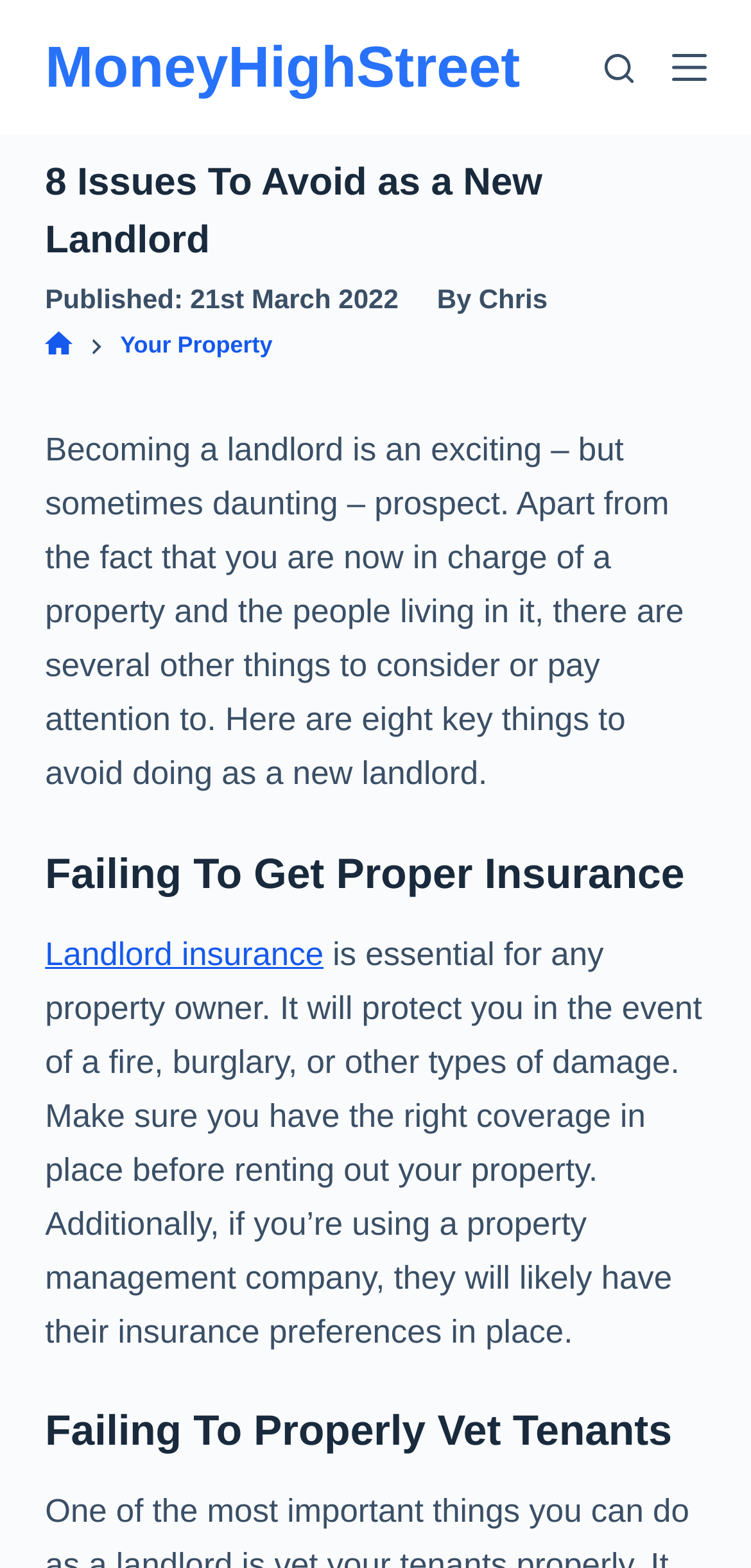Please determine the main heading text of this webpage.

8 Issues To Avoid as a New Landlord